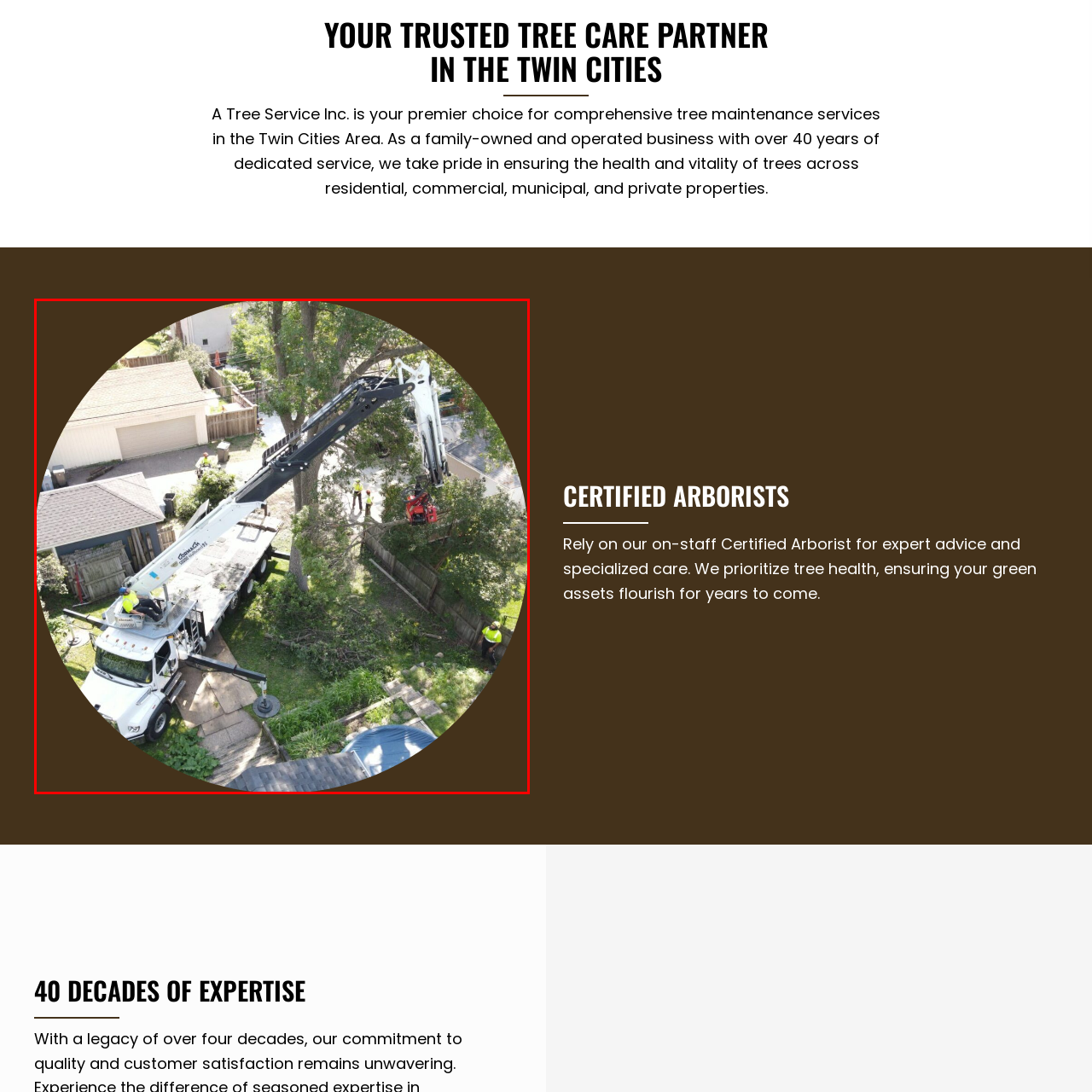Concentrate on the image inside the red frame and provide a detailed response to the subsequent question, utilizing the visual information from the image: 
How many years of service does the company have in the Twin Cities area?

The image highlights the dedication to tree health and maintenance, a core aspect of the company's 40 years of service in the Twin Cities area, which indicates the company's long-standing commitment to providing quality tree care services.